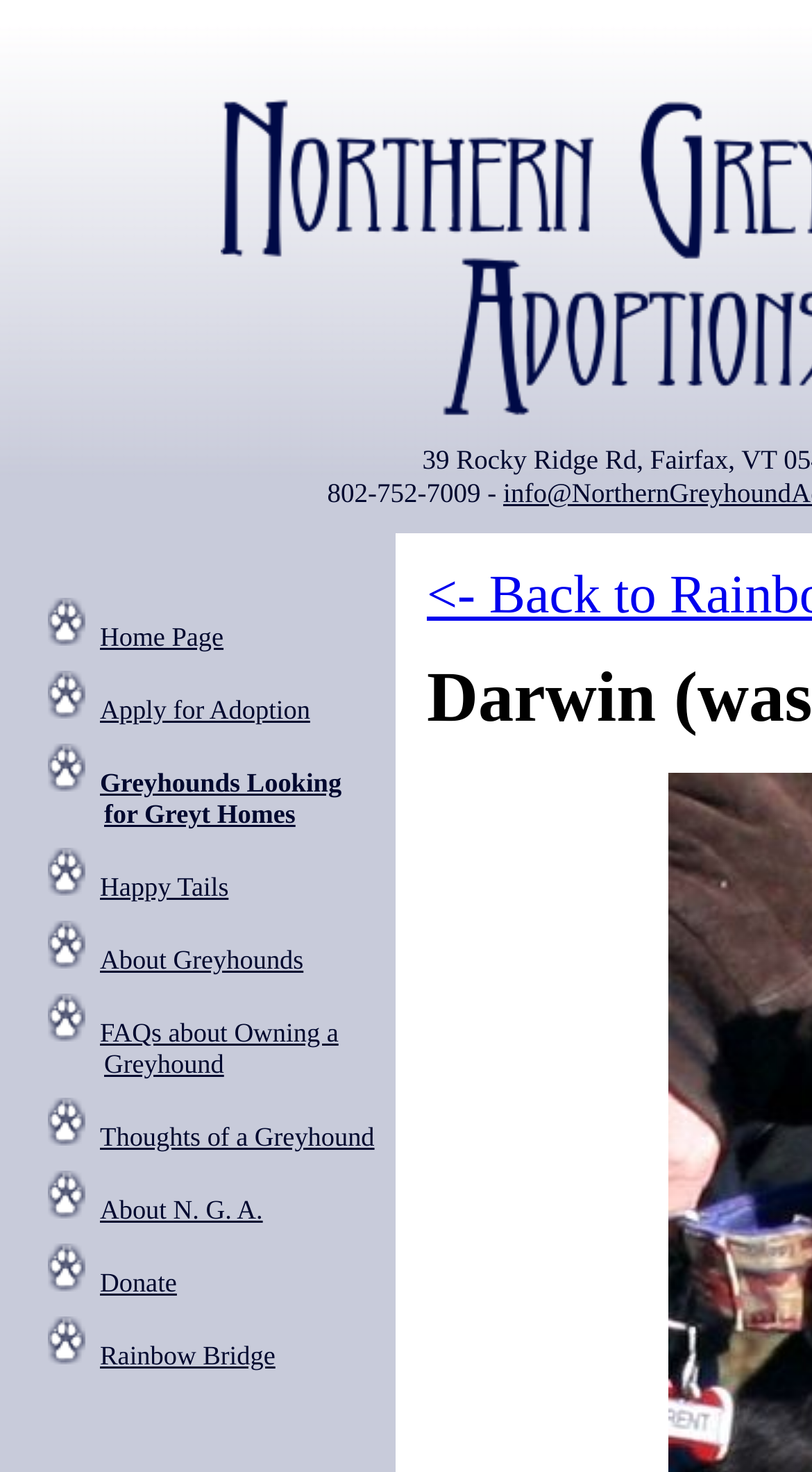Provide a brief response using a word or short phrase to this question:
What is the first link in the list of links?

Home Page